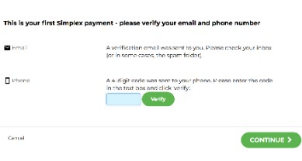Please respond in a single word or phrase: 
Where is the verification code sent?

Phone number